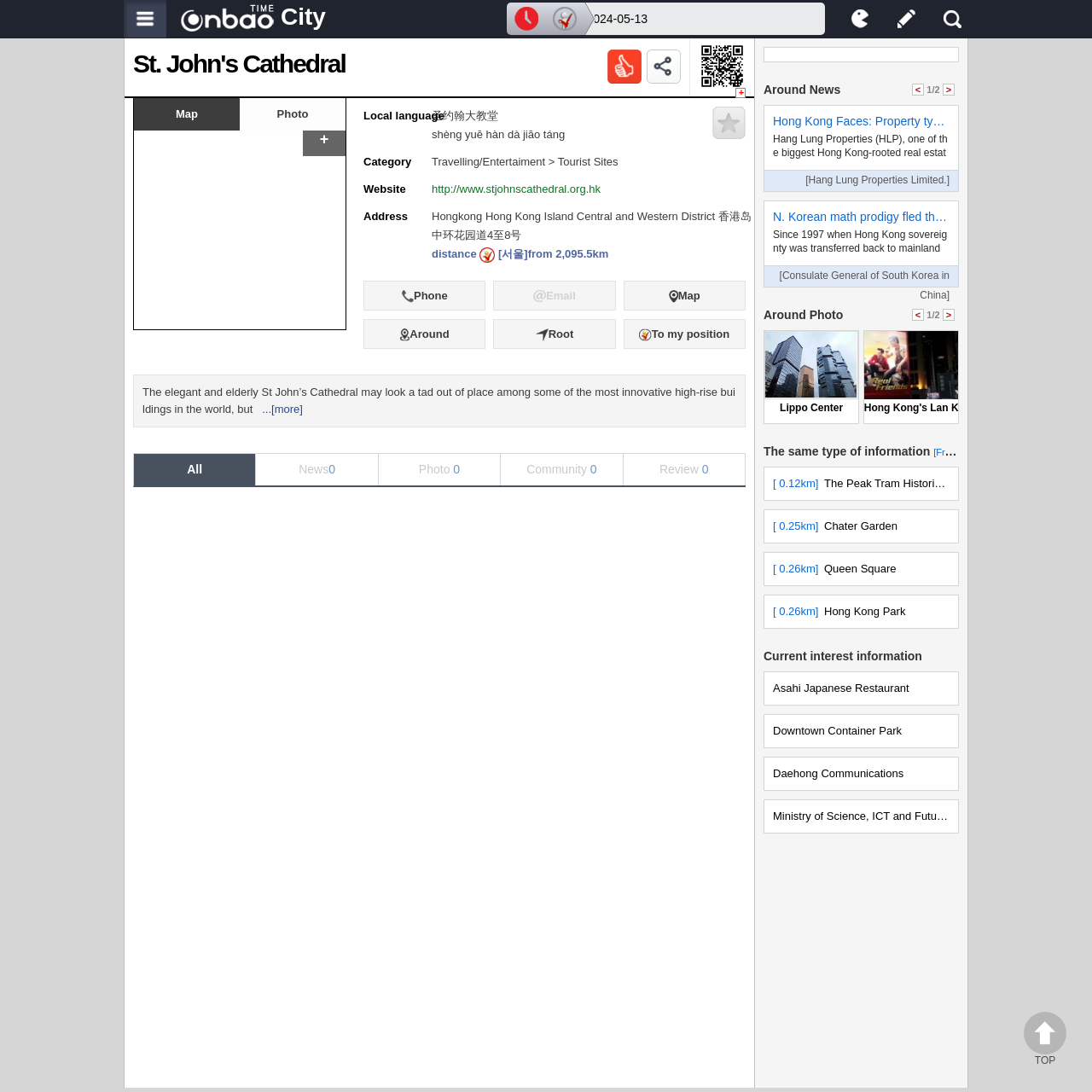How many languages are supported?
Using the information from the image, give a concise answer in one word or a short phrase.

4